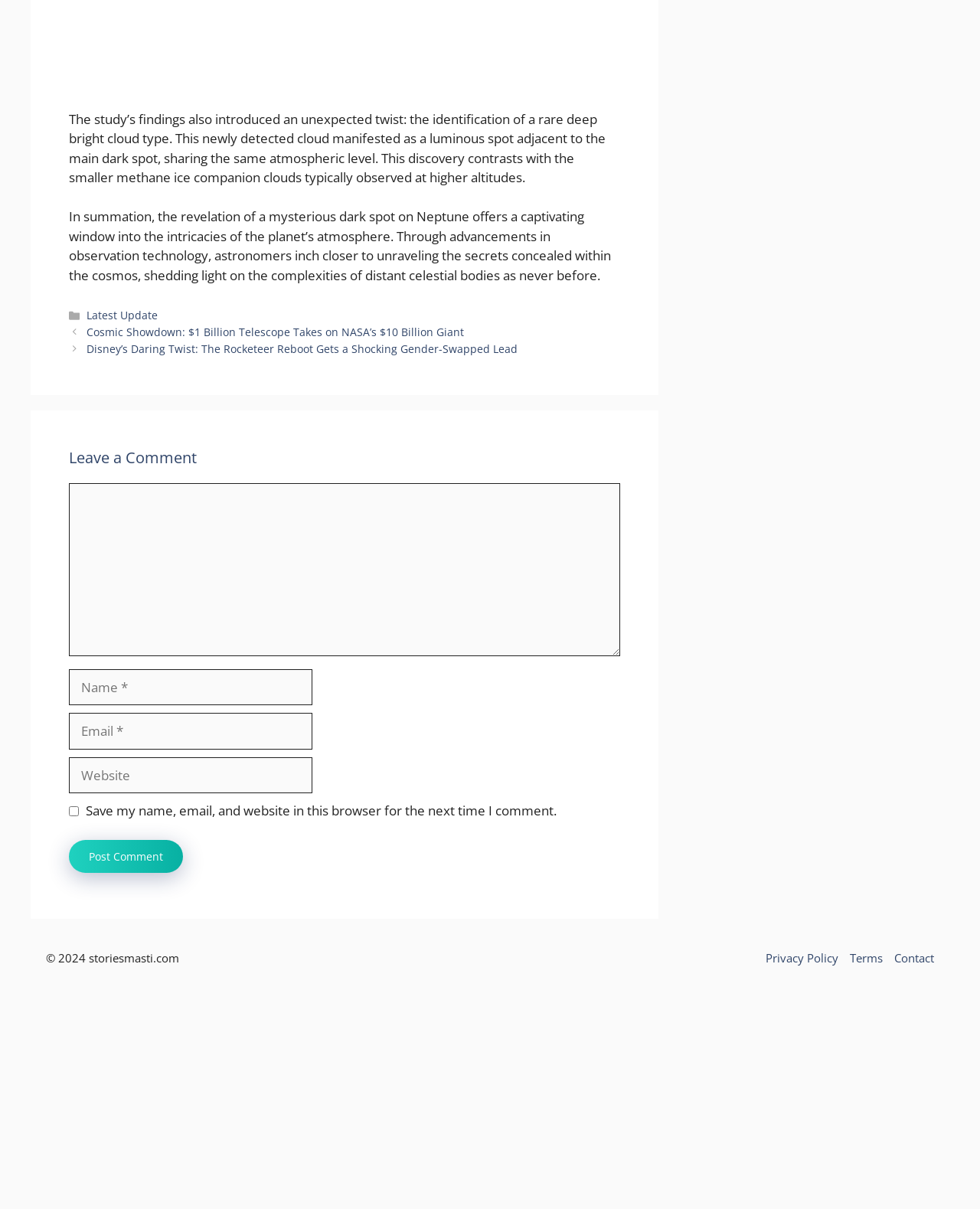Pinpoint the bounding box coordinates of the element to be clicked to execute the instruction: "Click on the 'Contact' link".

[0.912, 0.785, 0.953, 0.8]